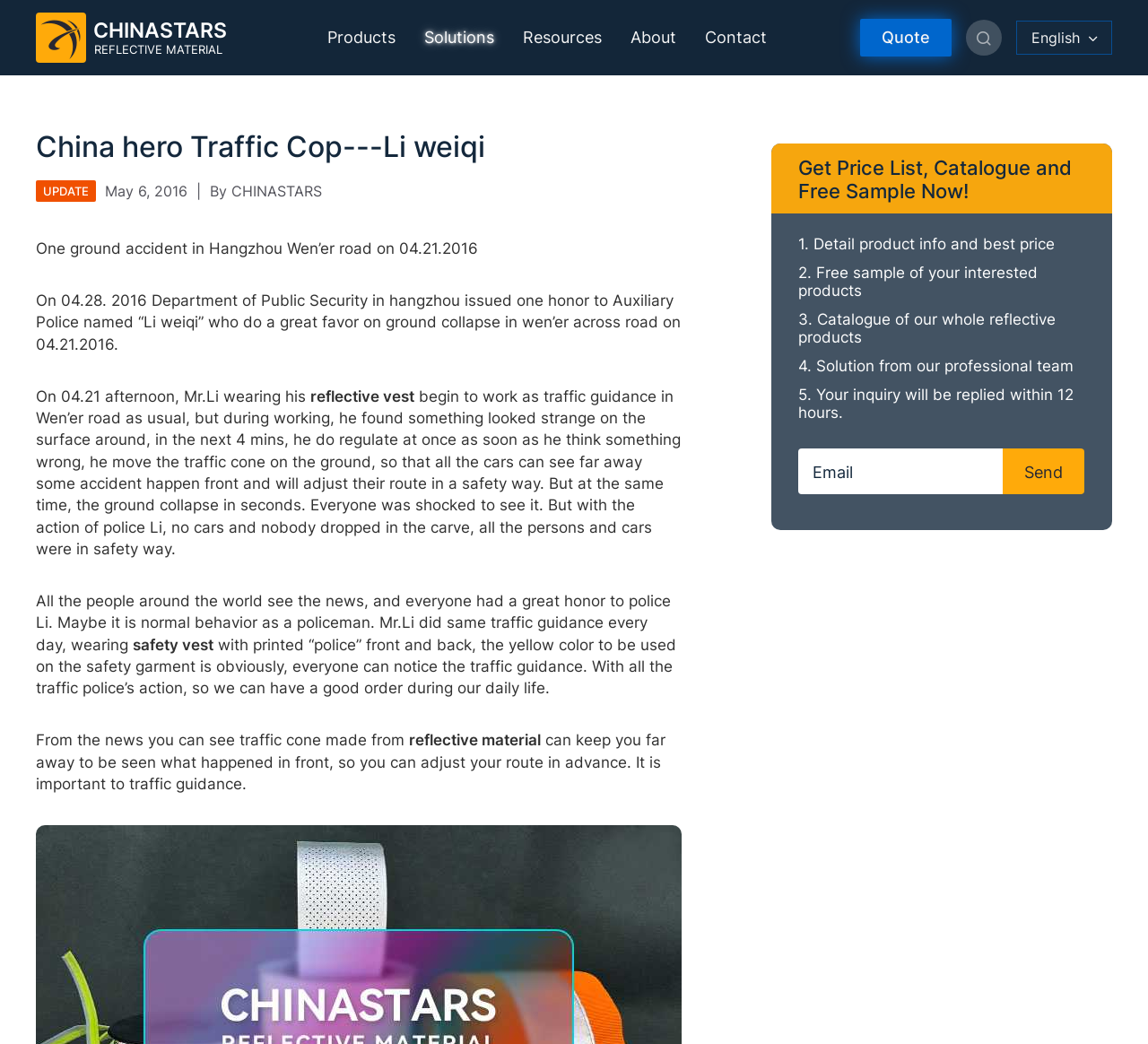Please find the bounding box coordinates for the clickable element needed to perform this instruction: "Visit the 'Reflective Material' page".

[0.07, 0.072, 0.23, 0.1]